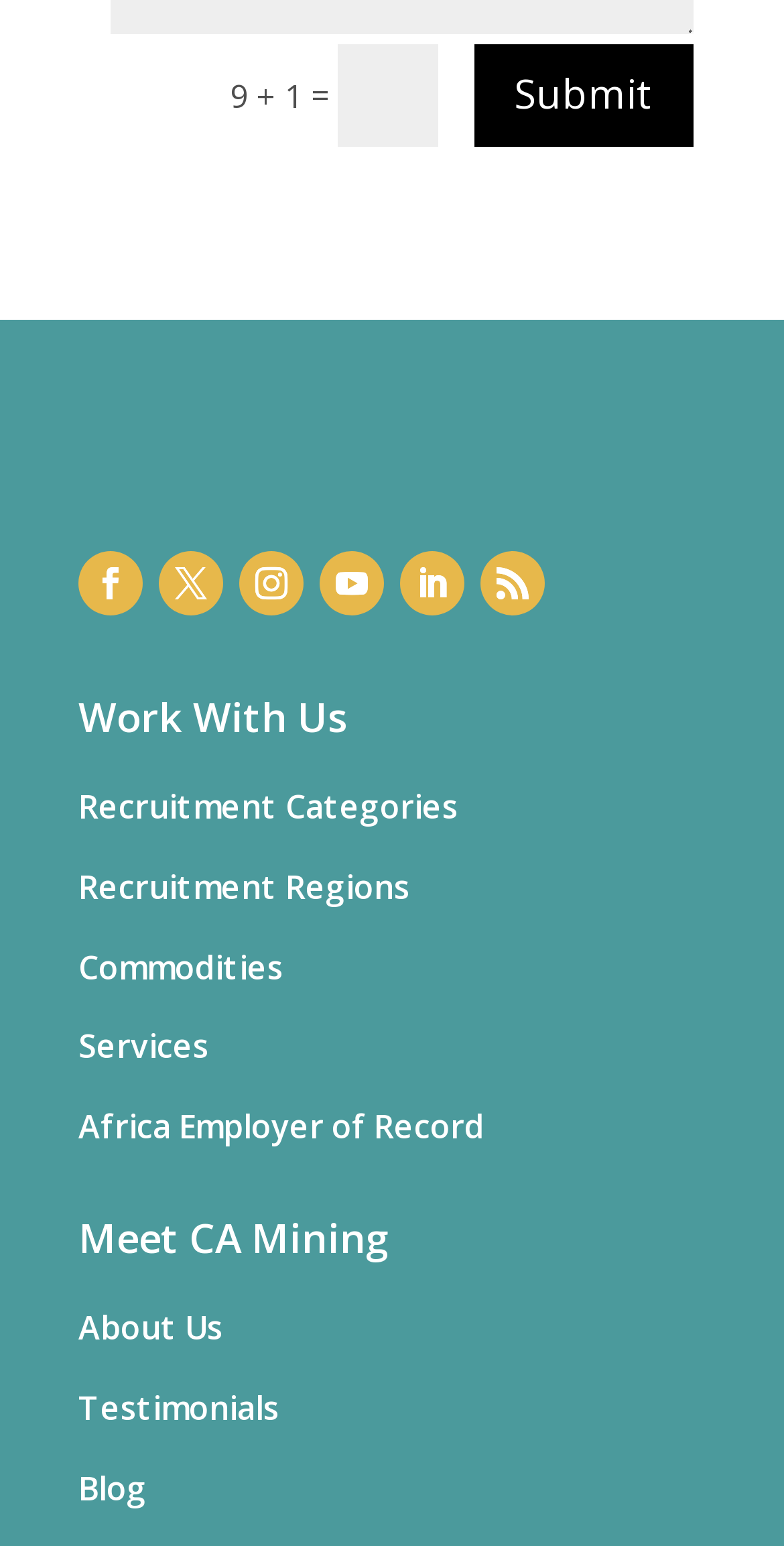Kindly determine the bounding box coordinates for the clickable area to achieve the given instruction: "Enter a value".

[0.43, 0.028, 0.558, 0.095]